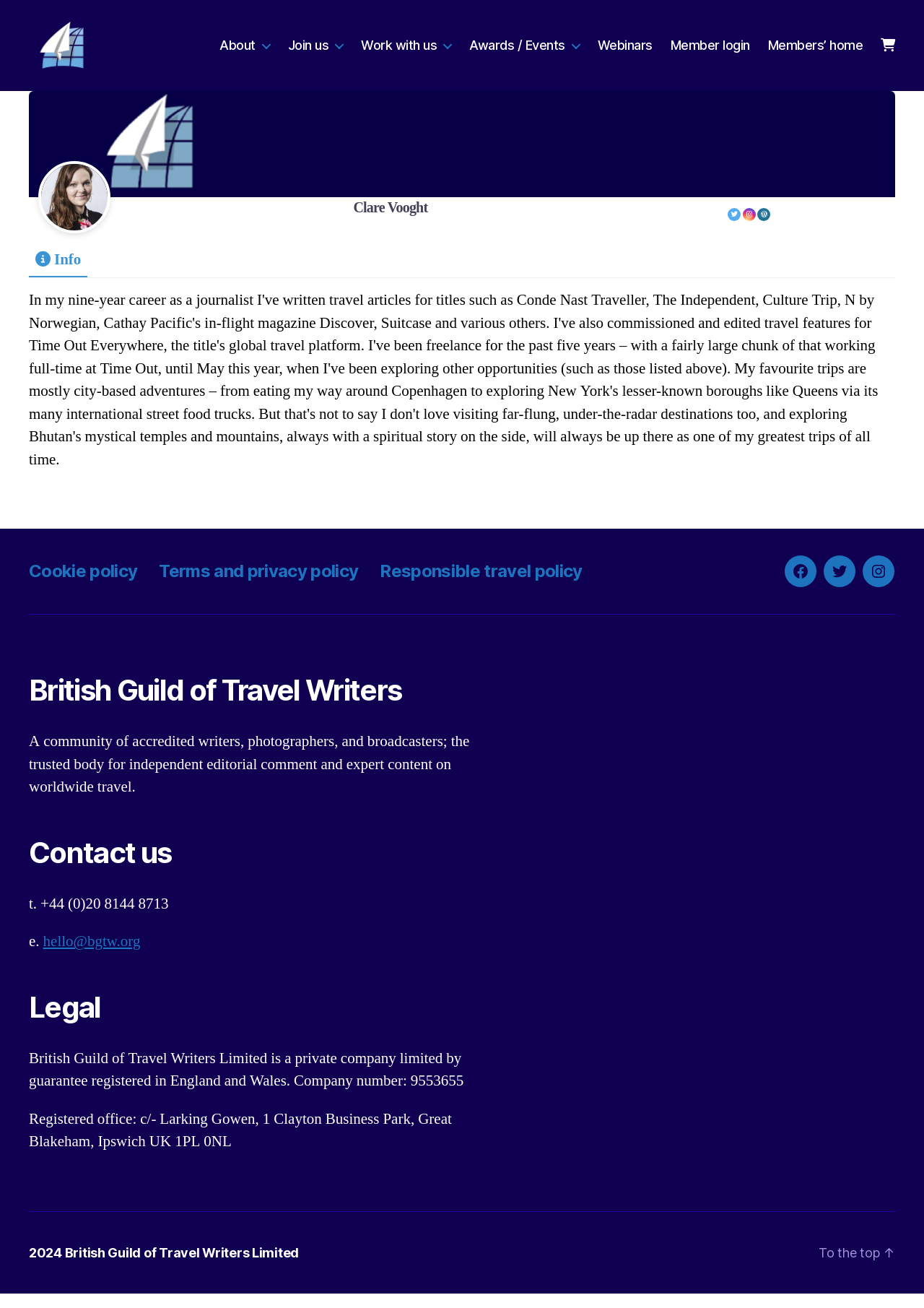Please locate the bounding box coordinates of the element that should be clicked to achieve the given instruction: "Learn more about the British Guild of Travel Writers".

[0.031, 0.525, 0.523, 0.553]